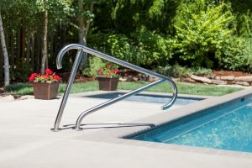Offer an in-depth caption that covers the entire scene depicted in the image.

The image features a modern stainless steel pool handrail positioned beside a clear, inviting swimming pool. The handrail is designed with a sleek, curved structure, providing both safety and style for pool users. Its polished finish reflects sunlight, enhancing the overall aesthetic of the backyard setting. Surrounding the pool area, well-manicured greenery and vibrant flower pots add a touch of nature, creating a serene and inviting atmosphere perfect for relaxation or recreation. The pristine blue water of the pool contrasts beautifully with the light concrete deck, inviting people to take a refreshing dip. This image is a part of a review guide focused on the best pool handrails, highlighting both design and functionality for safety around swimming pools.